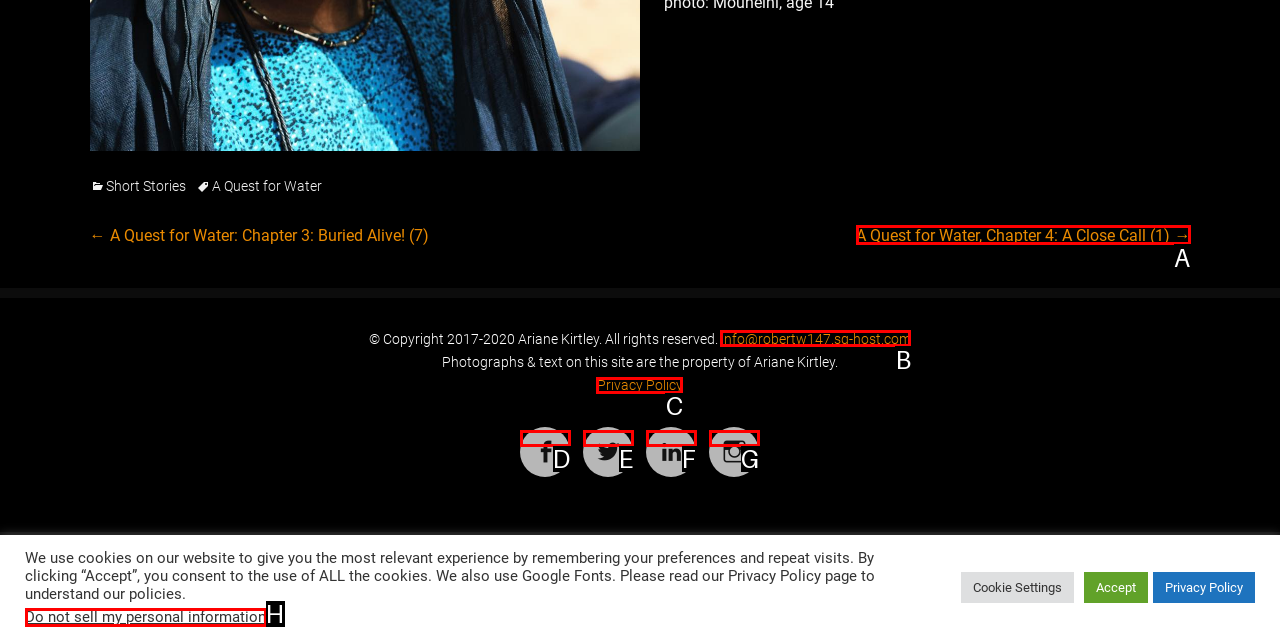Using the element description: info@robertw147.sg-host.com, select the HTML element that matches best. Answer with the letter of your choice.

B